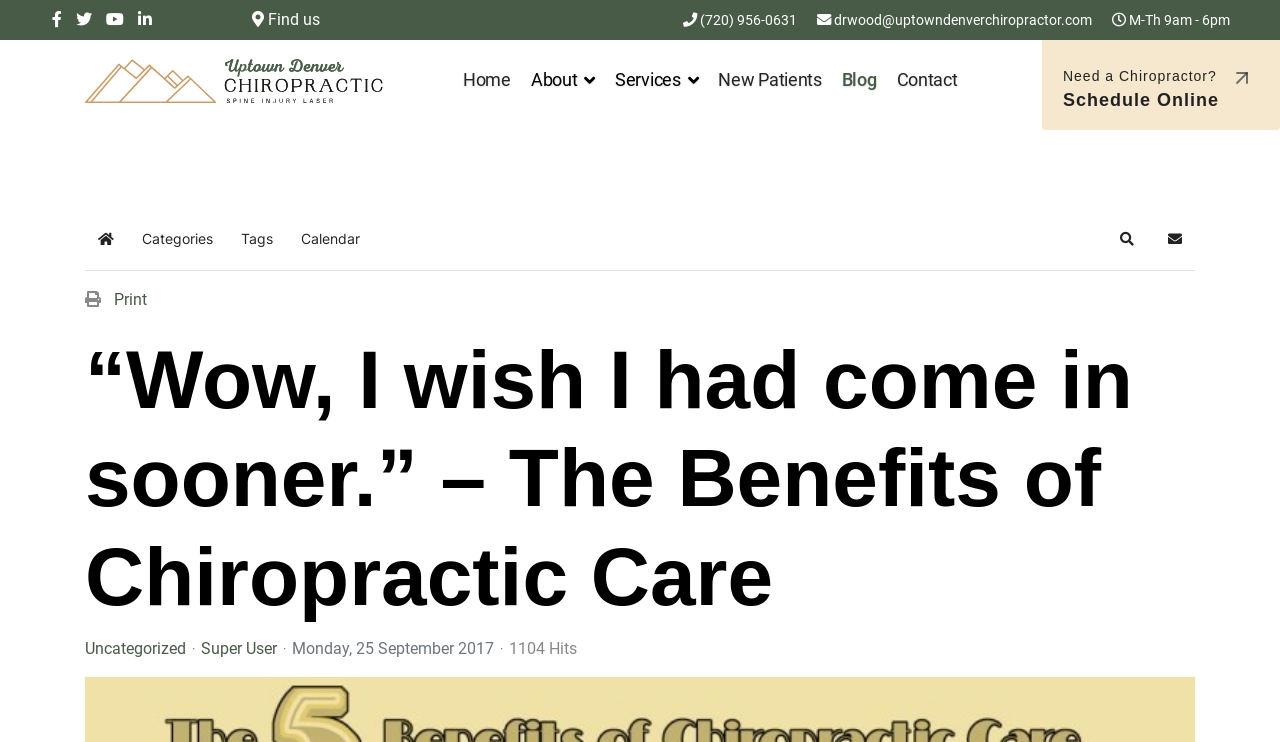How many social media links are there? Based on the image, give a response in one word or a short phrase.

4